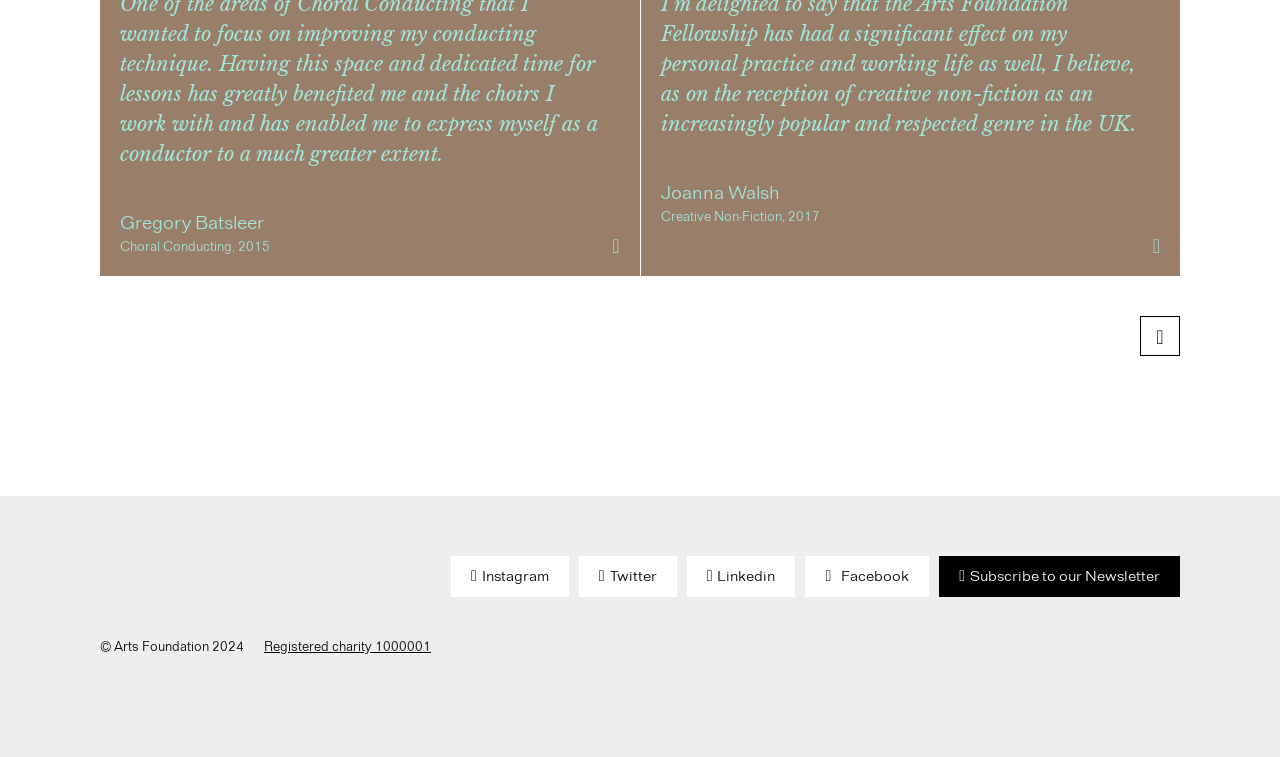What is the year of the copyright?
Craft a detailed and extensive response to the question.

The StaticText element with the text ' Arts Foundation 2024' suggests that the year of the copyright is 2024.